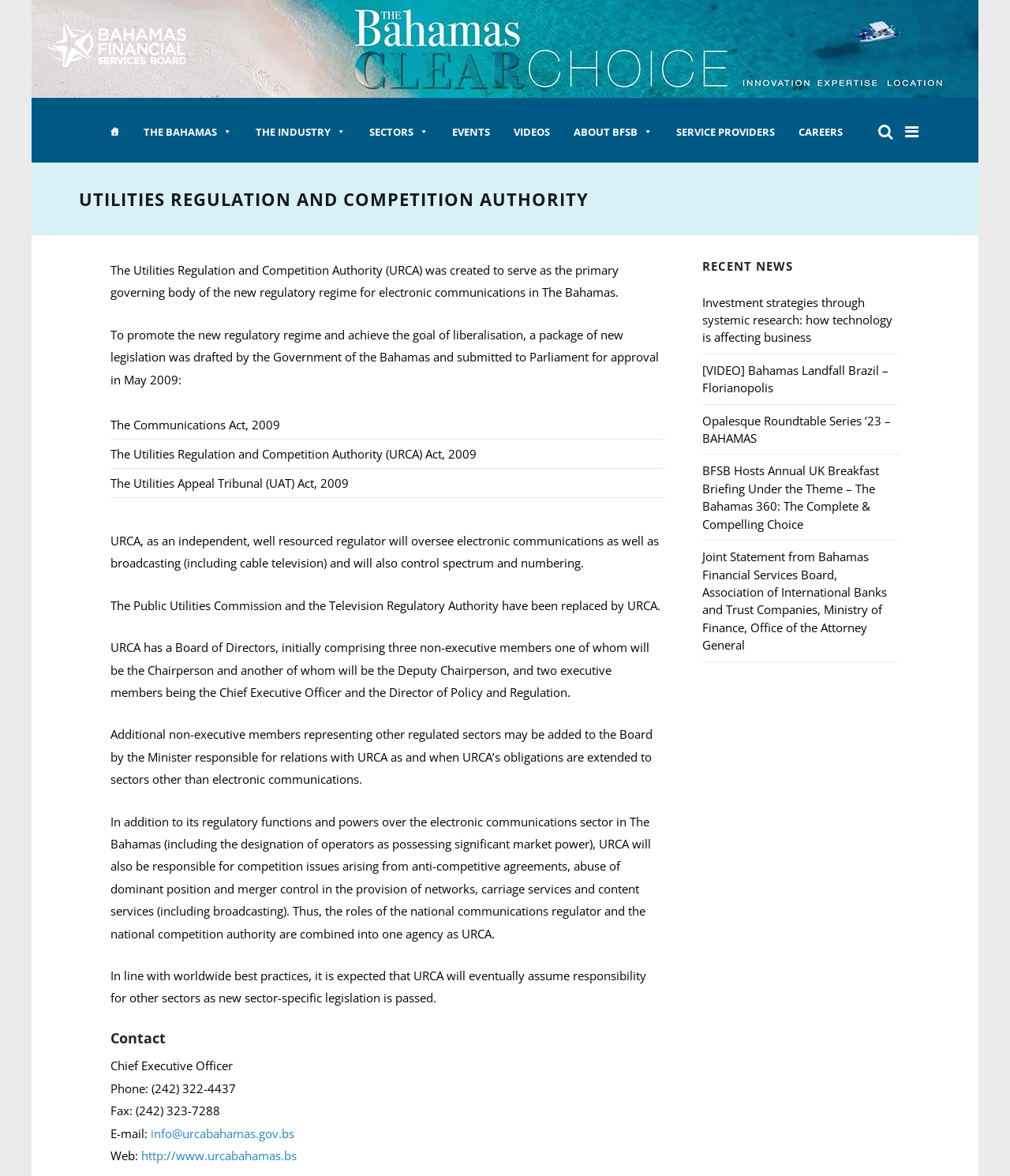Find the bounding box coordinates of the element to click in order to complete the given instruction: "Click the 'THE BAHAMAS' dropdown menu."

[0.13, 0.095, 0.241, 0.129]